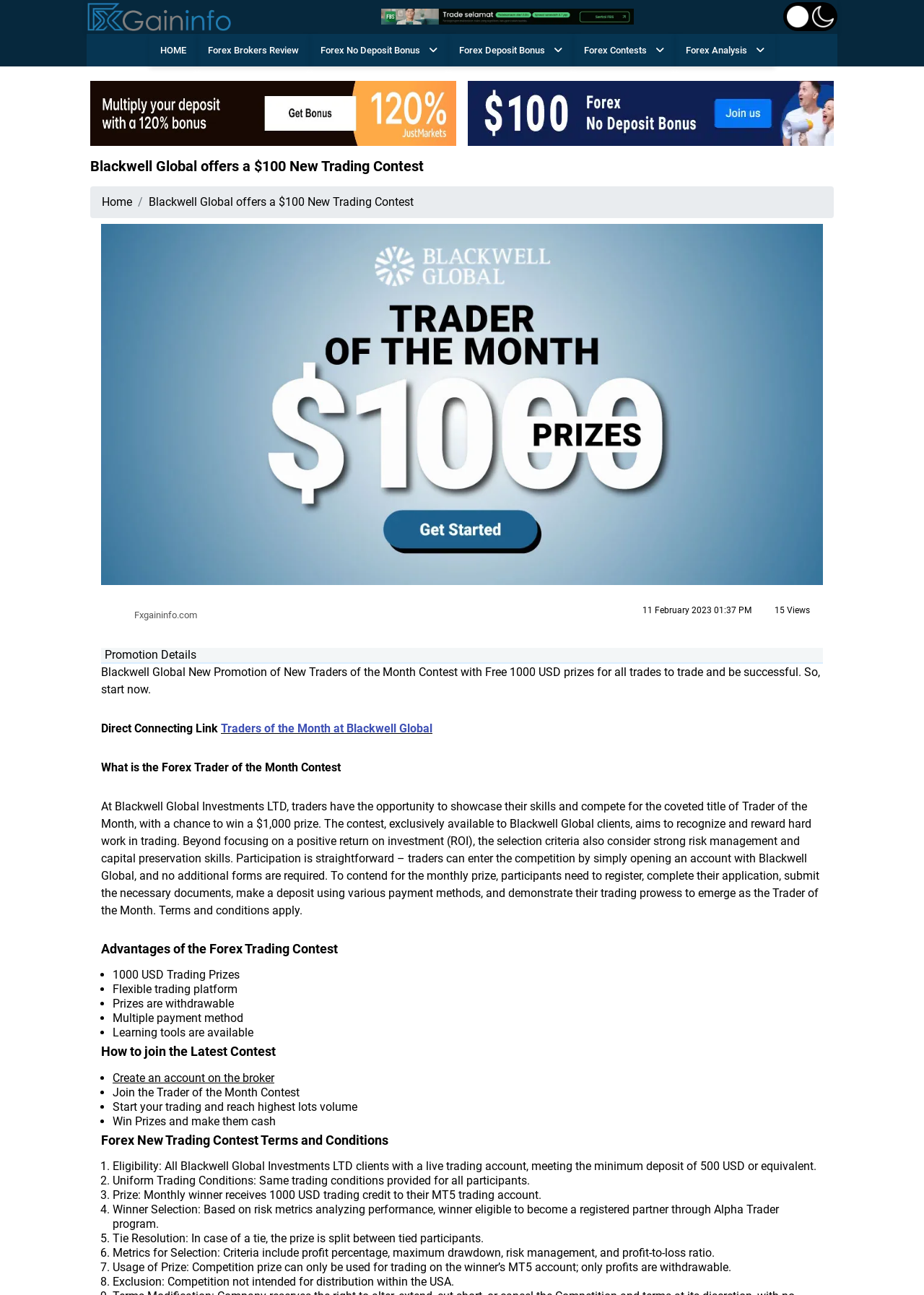Please specify the bounding box coordinates in the format (top-left x, top-left y, bottom-right x, bottom-right y), with all values as floating point numbers between 0 and 1. Identify the bounding box of the UI element described by: 15 Views

[0.83, 0.467, 0.877, 0.476]